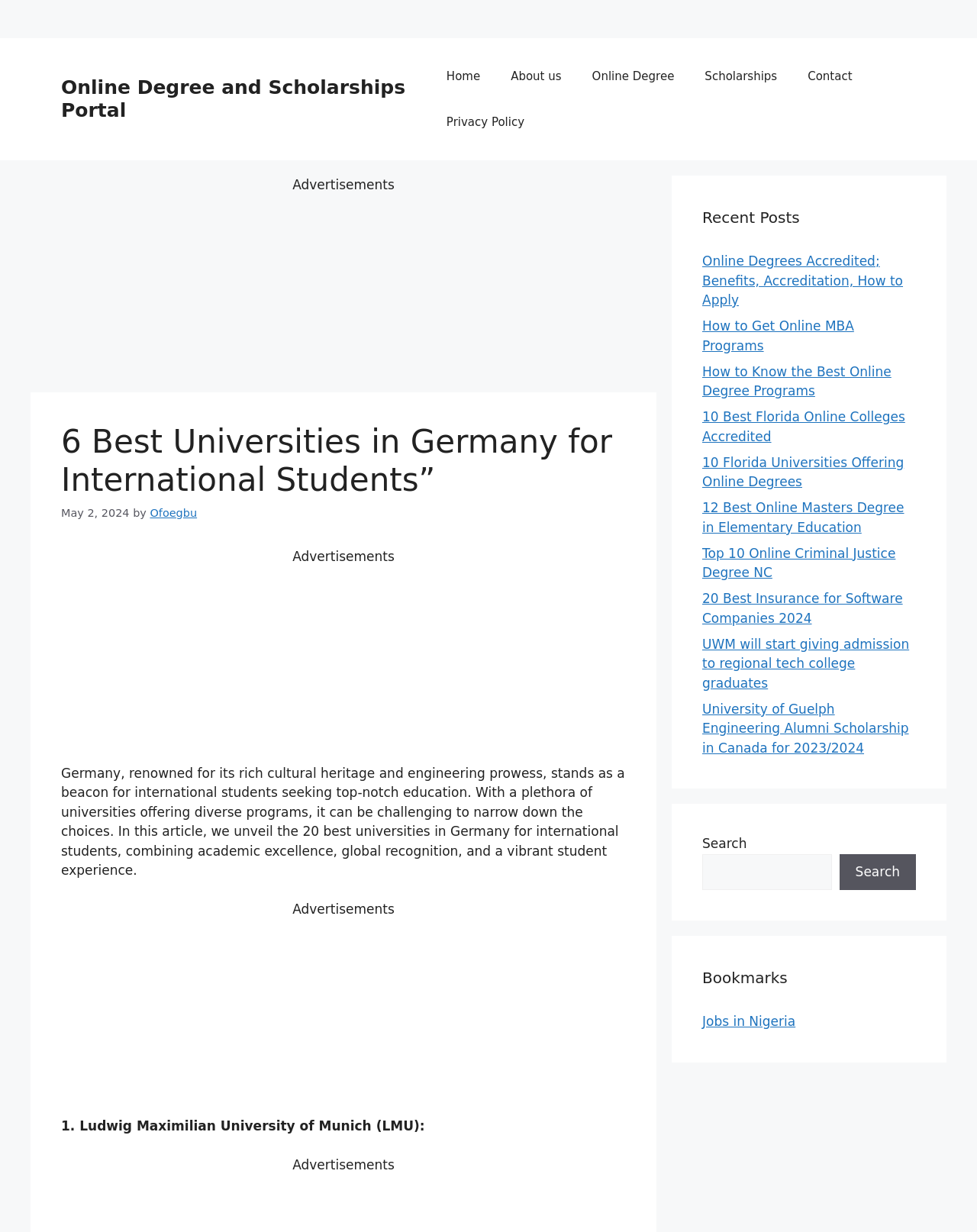Find the bounding box coordinates for the element that must be clicked to complete the instruction: "Read the article about '6 Best Universities in Germany for International Students'". The coordinates should be four float numbers between 0 and 1, indicated as [left, top, right, bottom].

[0.062, 0.343, 0.641, 0.405]